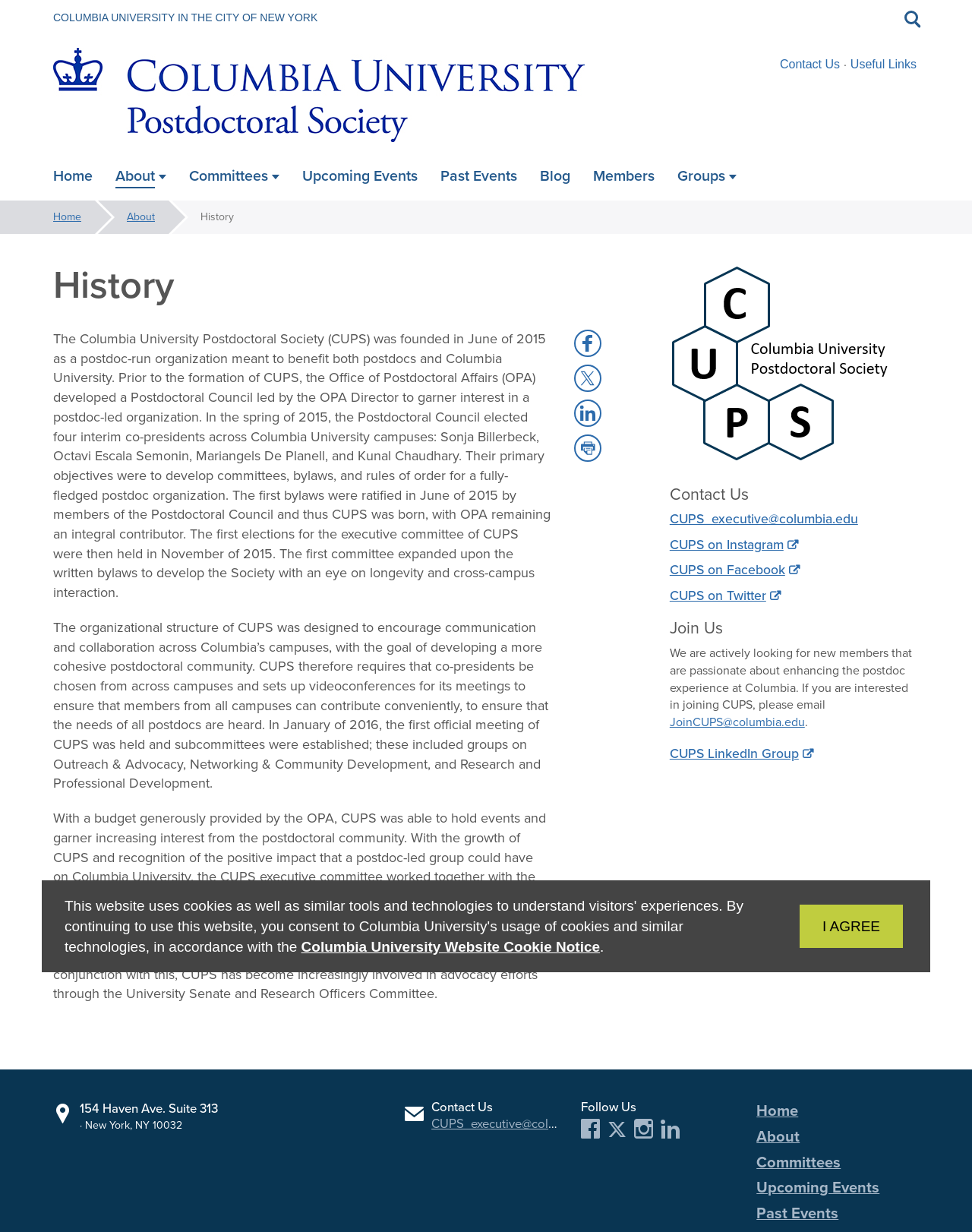How can I contact CUPS?
Give a thorough and detailed response to the question.

I found the answer by looking at the contact information section, which provides an email address 'CUPS_executive@columbia.edu' to contact CUPS. This suggests that I can contact CUPS by sending an email to this address.